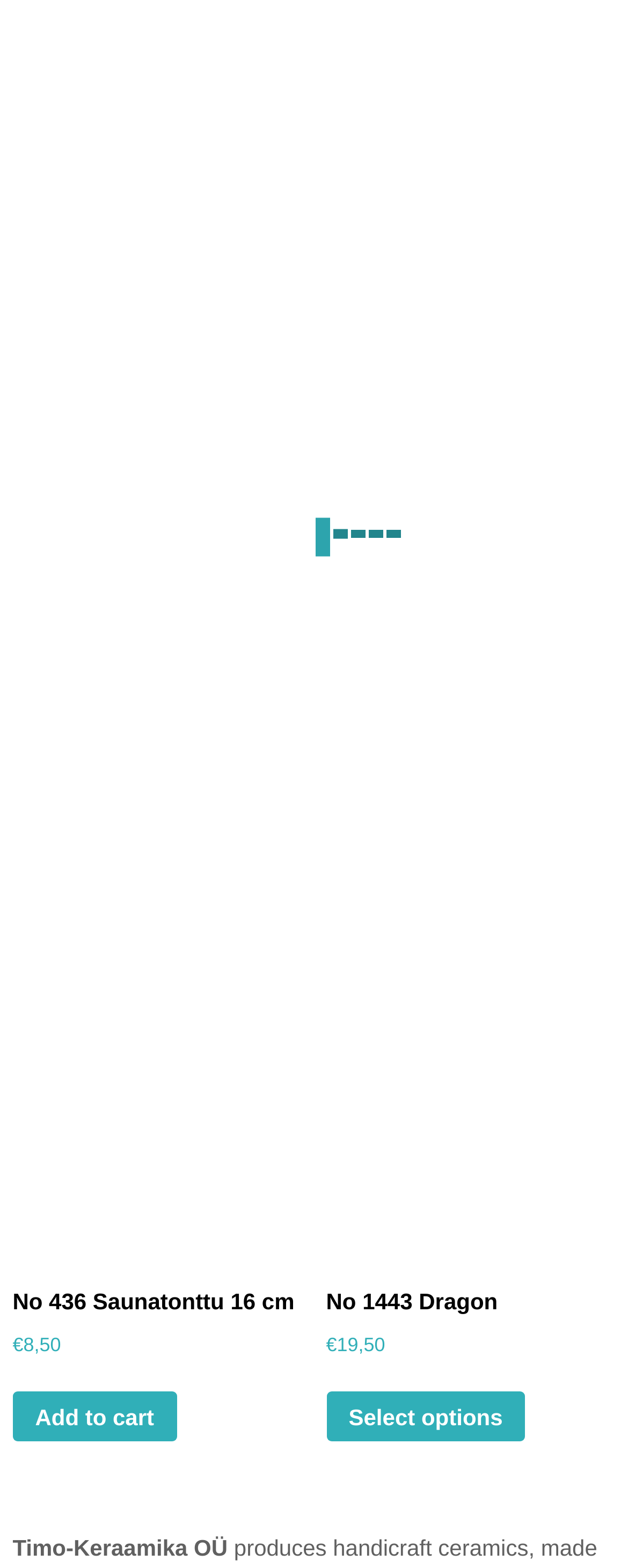Locate the bounding box coordinates of the element you need to click to accomplish the task described by this instruction: "View 'New products'".

[0.02, 0.204, 0.98, 0.243]